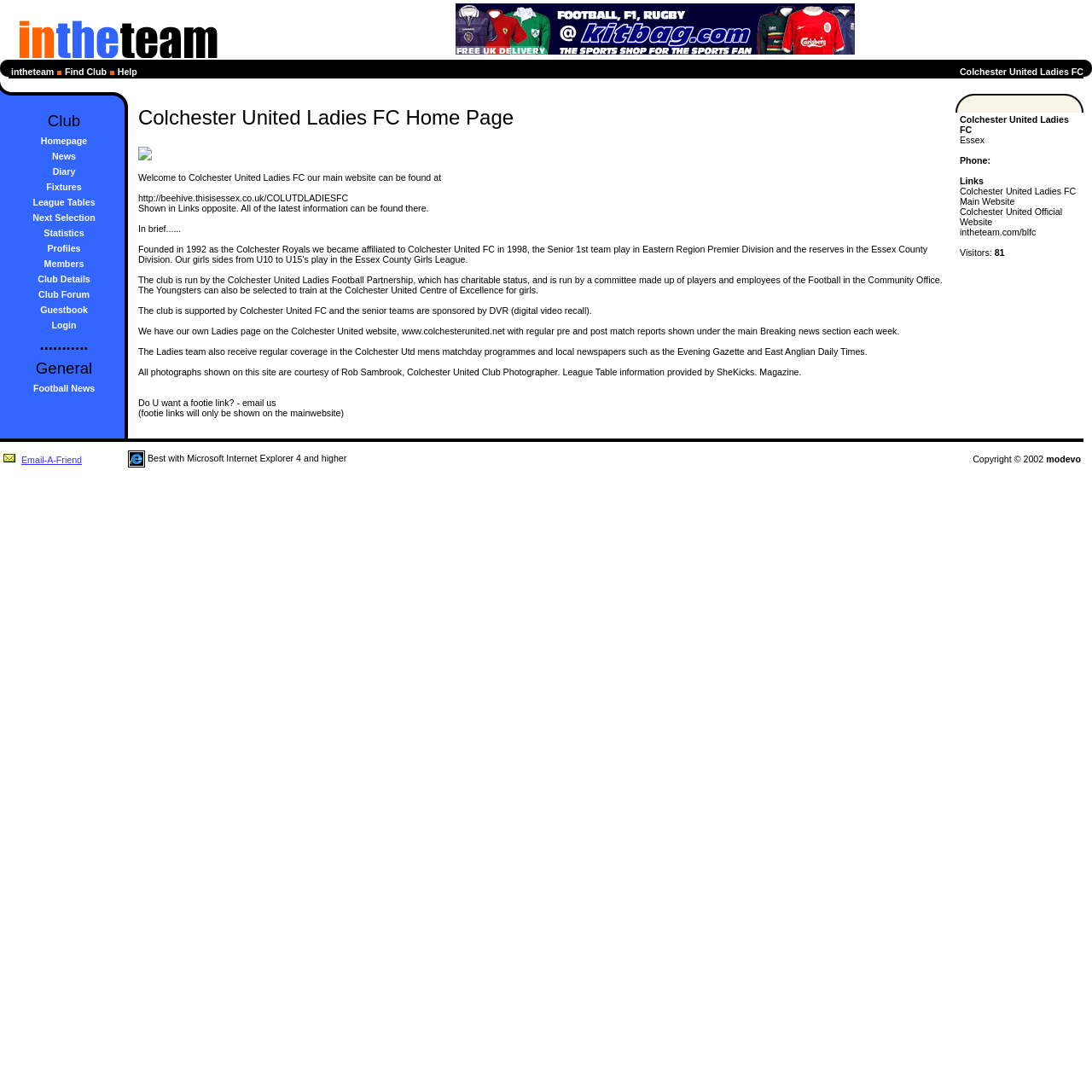Identify the bounding box of the UI element that matches this description: "Email-A-Friend".

[0.002, 0.417, 0.075, 0.426]